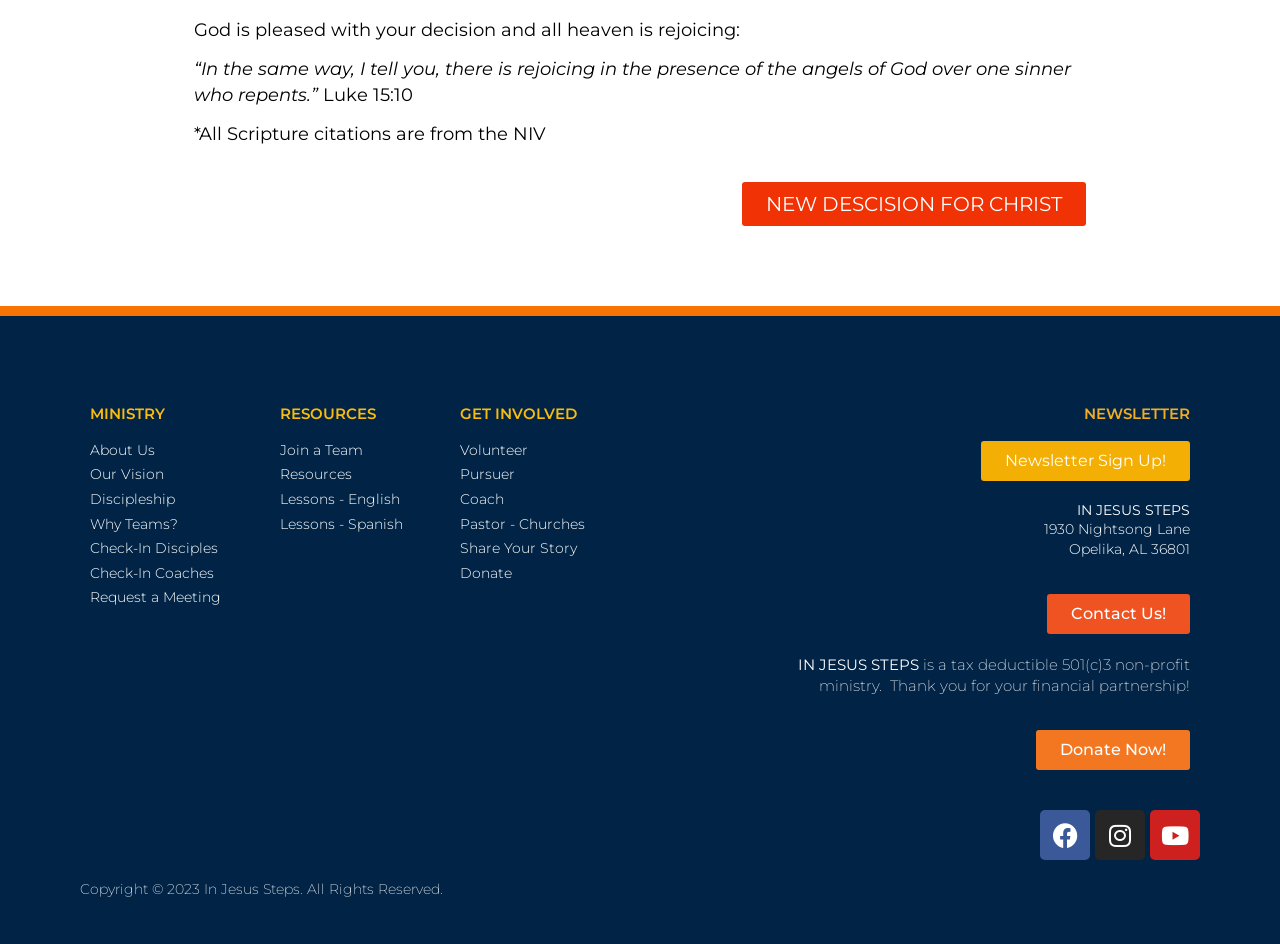Find the bounding box coordinates of the element I should click to carry out the following instruction: "Click on 'NEW DECISION FOR CHRIST'".

[0.58, 0.193, 0.848, 0.239]